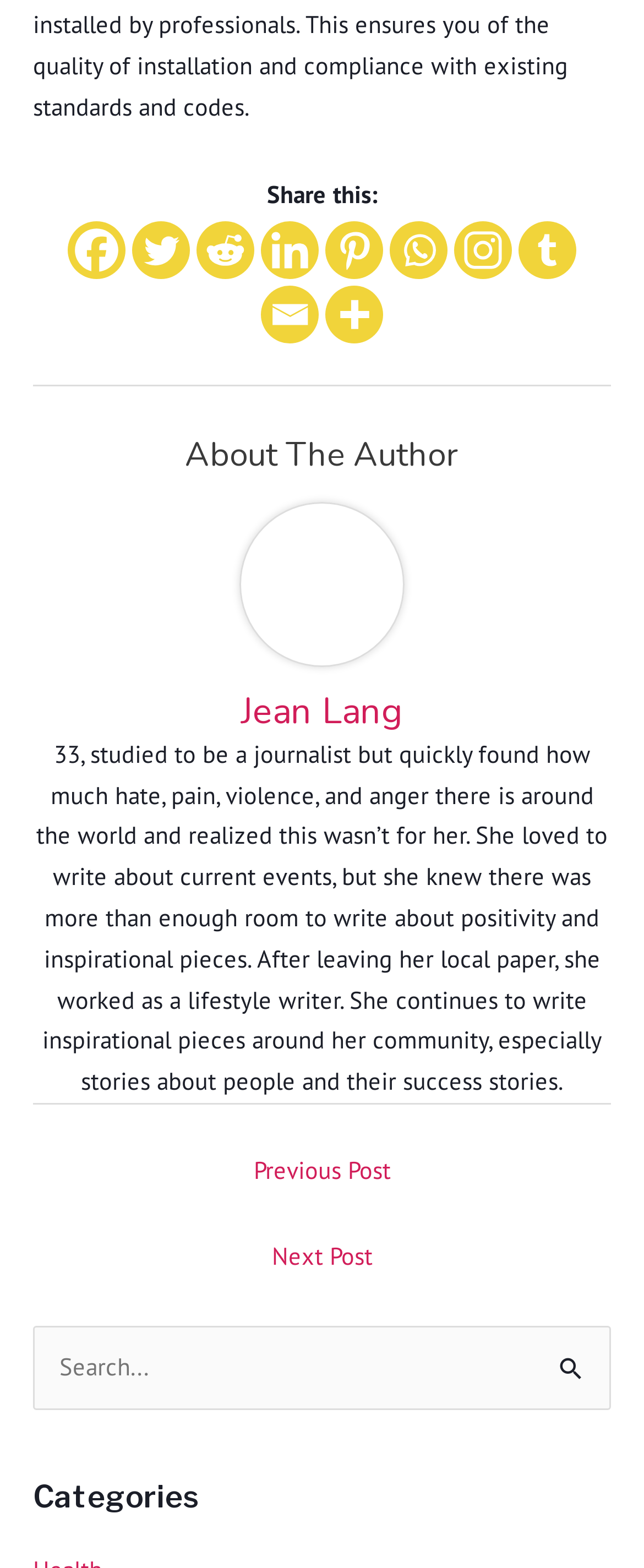How many navigation links are available?
Using the image provided, answer with just one word or phrase.

2